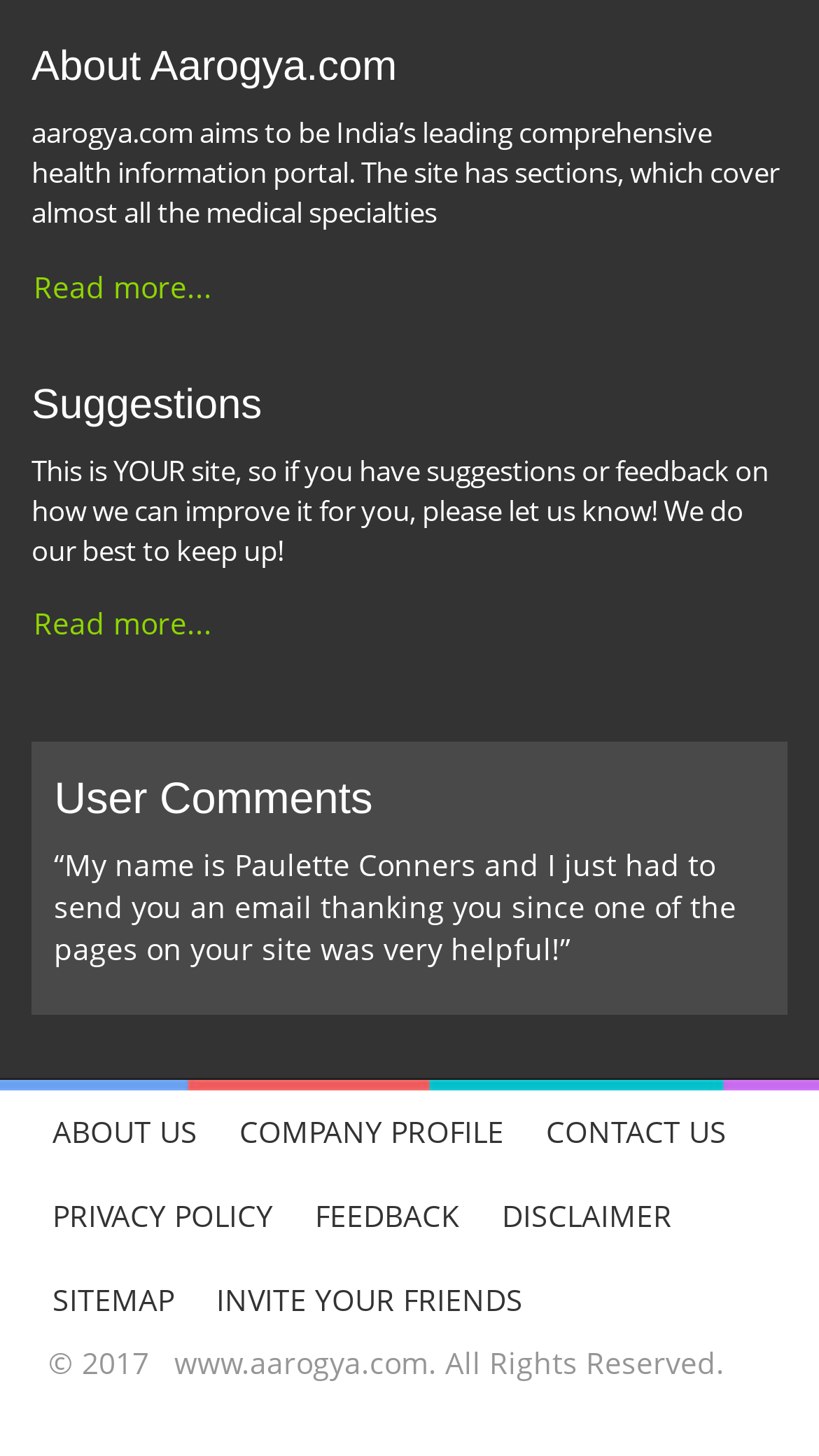What can users do to improve the site?
Carefully examine the image and provide a detailed answer to the question.

The static text 'This is YOUR site, so if you have suggestions or feedback on how we can improve it for you, please let us know!' suggests that users can provide suggestions or feedback to improve the site.